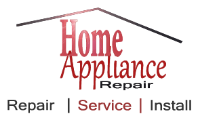Please analyze the image and give a detailed answer to the question:
What shape is above the text in the logo?

The question asks about the shape above the text in the logo. According to the caption, the logo of 'Home Appliance Repair' features a stylized house outline above the text, which indicates that the shape above the text is a house outline.